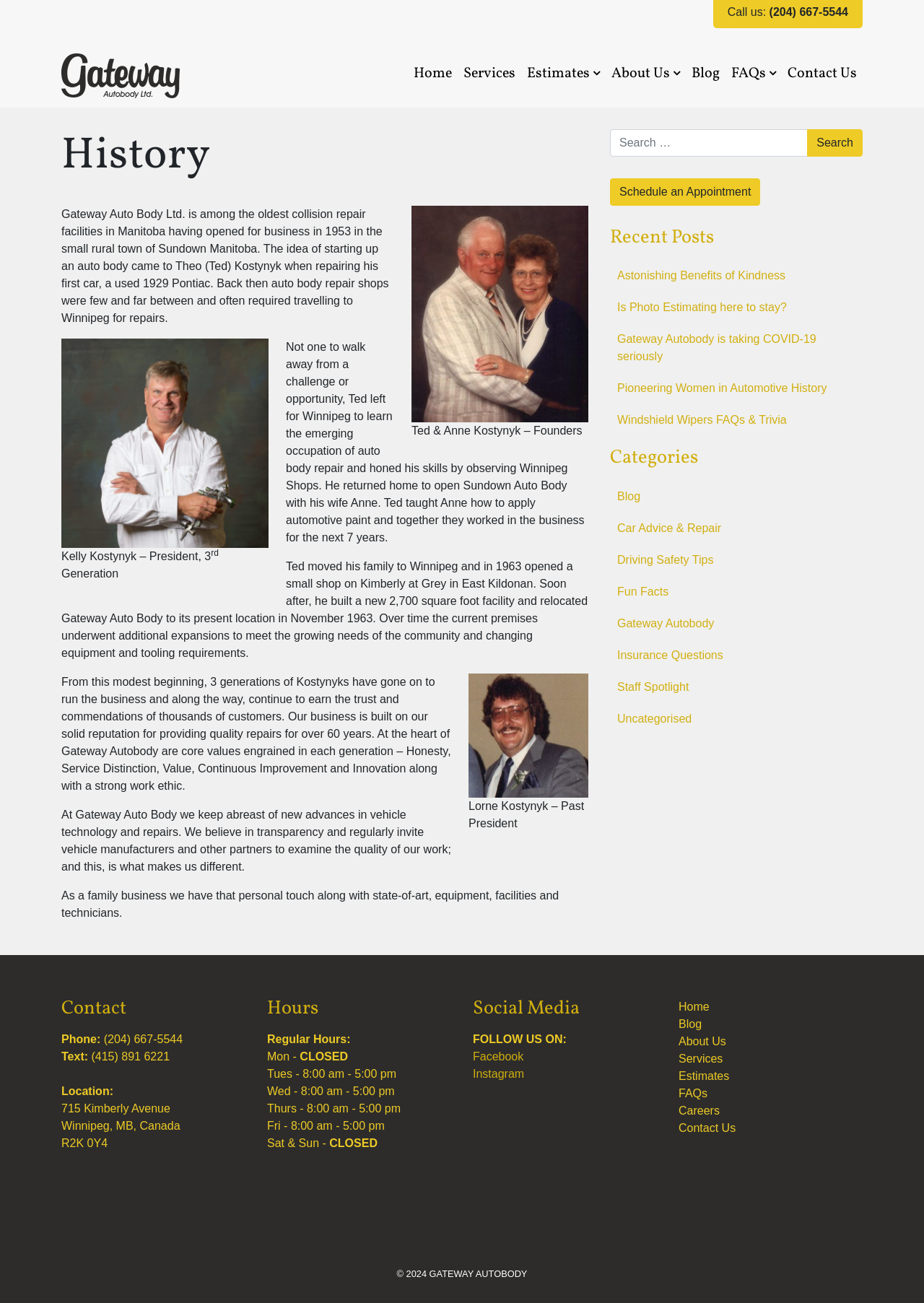Please determine the bounding box coordinates of the element to click in order to execute the following instruction: "Search for something". The coordinates should be four float numbers between 0 and 1, specified as [left, top, right, bottom].

[0.66, 0.099, 0.874, 0.12]